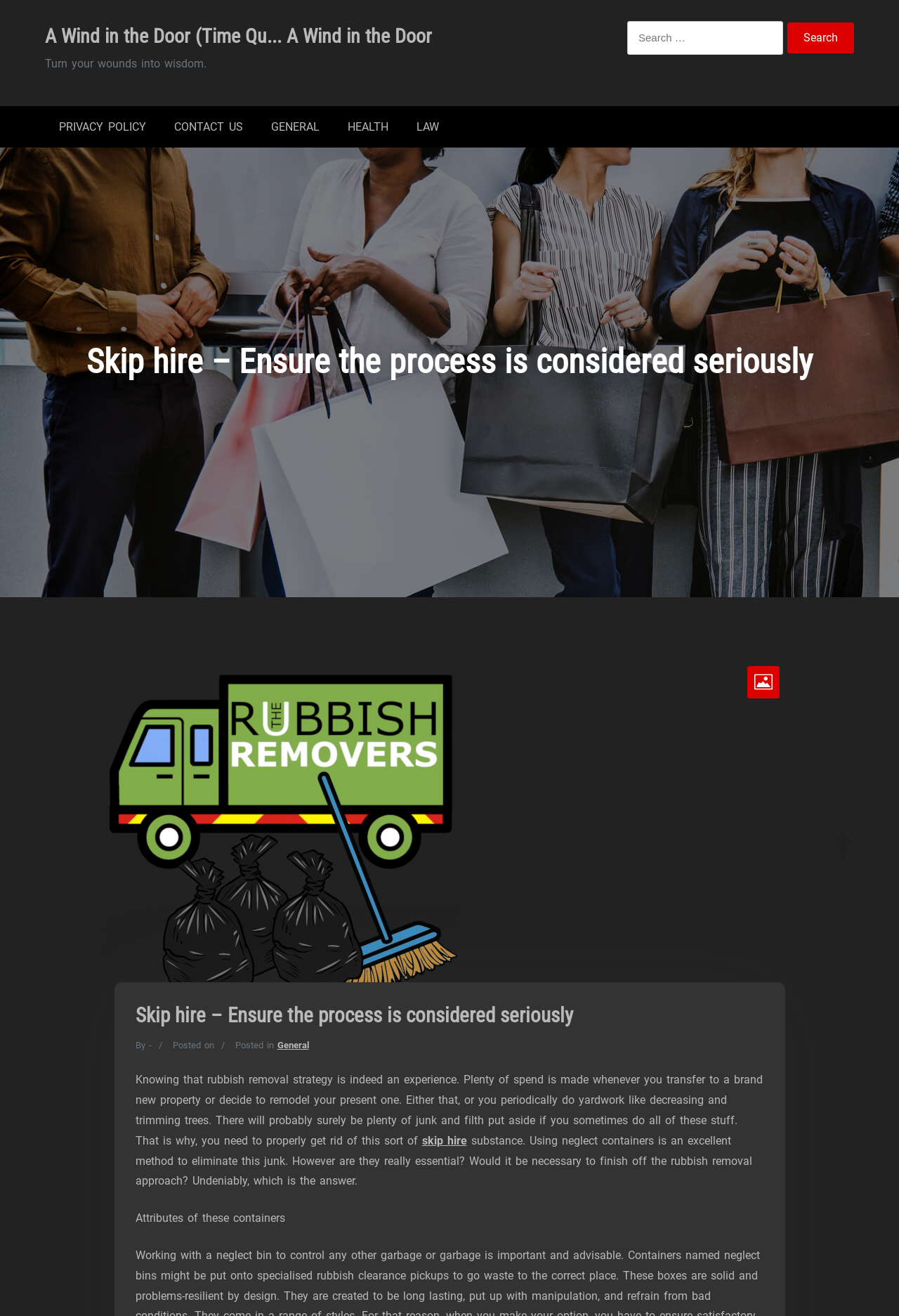Analyze the image and answer the question with as much detail as possible: 
What is the author of the article?

The webpage does not specify the author of the article. Although it mentions 'By -' in the layout table, it does not provide the actual author's name.